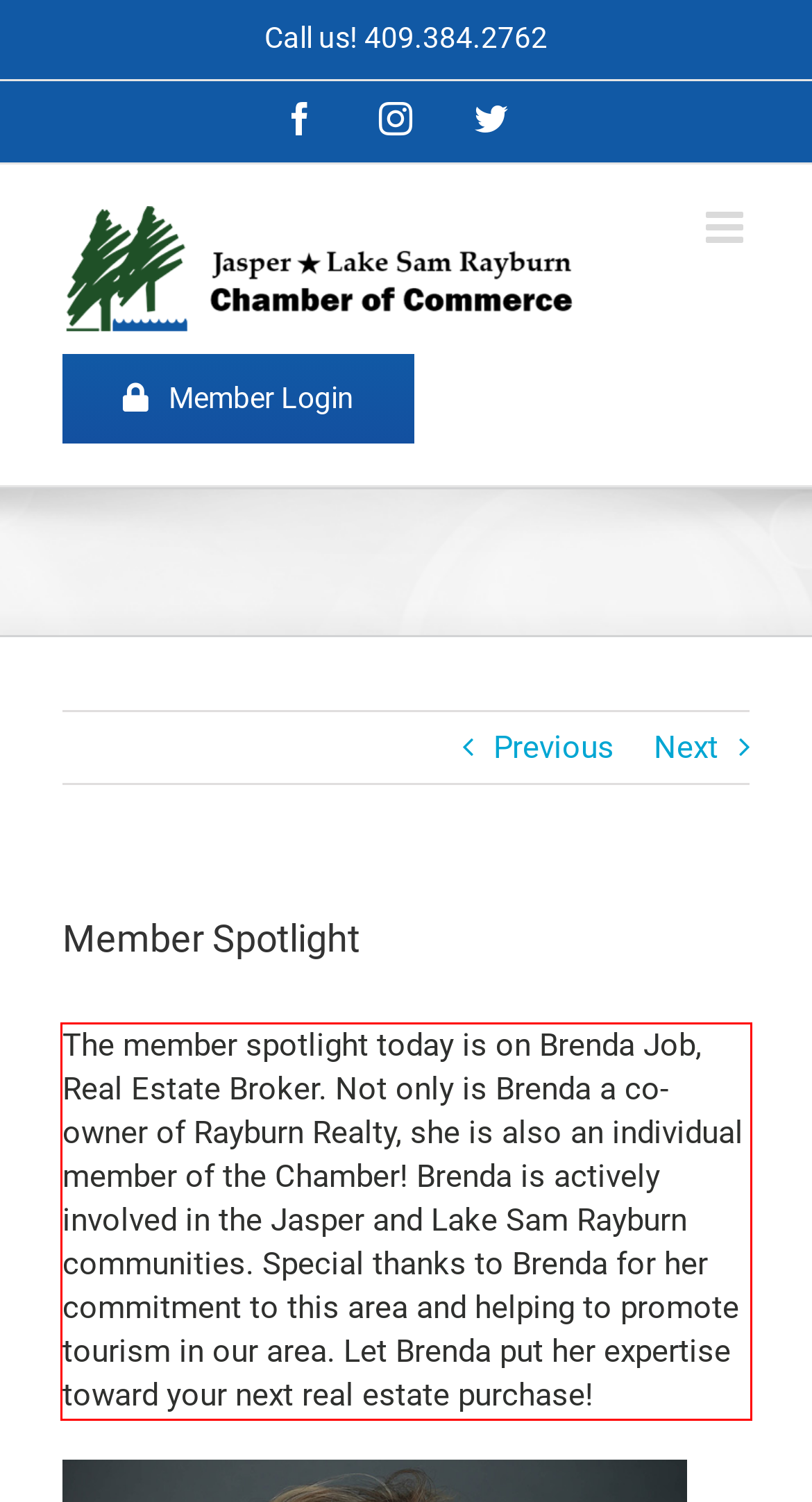From the given screenshot of a webpage, identify the red bounding box and extract the text content within it.

The member spotlight today is on Brenda Job, Real Estate Broker. Not only is Brenda a co-owner of Rayburn Realty, she is also an individual member of the Chamber! Brenda is actively involved in the Jasper and Lake Sam Rayburn communities. Special thanks to Brenda for her commitment to this area and helping to promote tourism in our area. Let Brenda put her expertise toward your next real estate purchase!